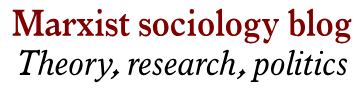What is the focus of the Marxist Sociology Blog? Using the information from the screenshot, answer with a single word or phrase.

Marxist theory, research, politics